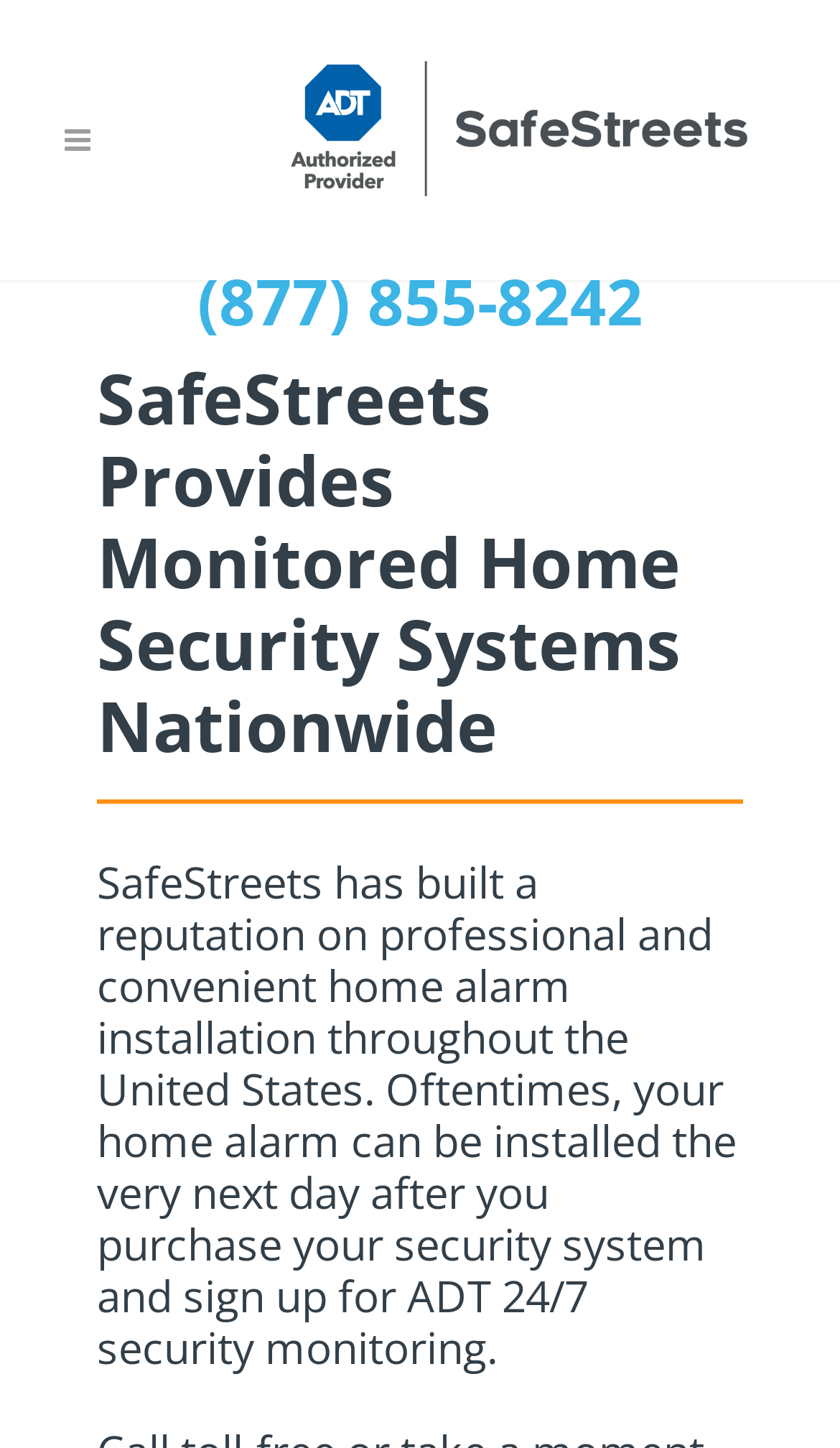What type of security systems does SafeStreets provide?
Based on the screenshot, respond with a single word or phrase.

Monitored home security systems